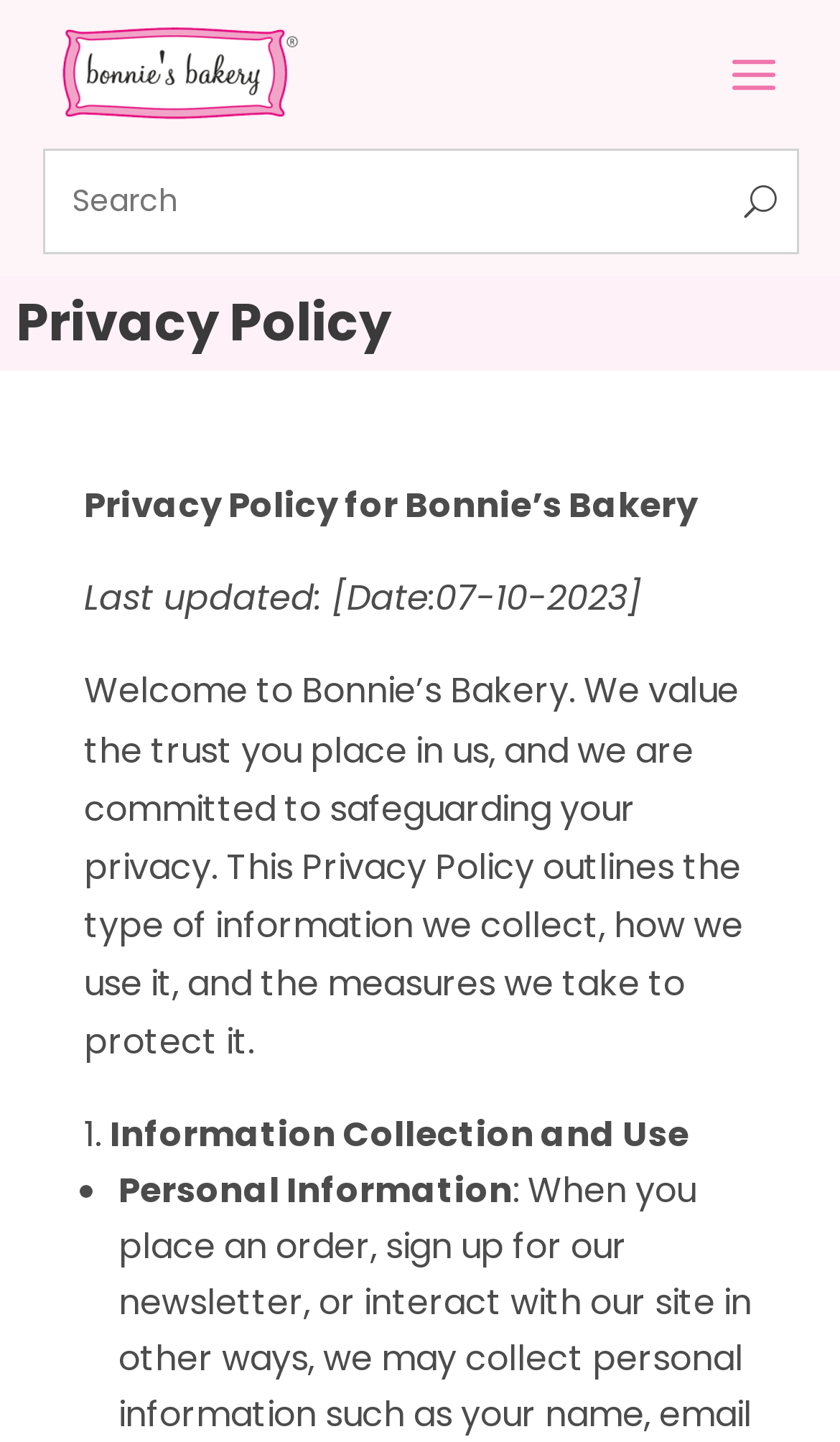Utilize the information from the image to answer the question in detail:
When was the privacy policy last updated?

The webpage explicitly states 'Last updated: [Date:07-10-2023]' which indicates that the privacy policy was last updated on July 10, 2023.